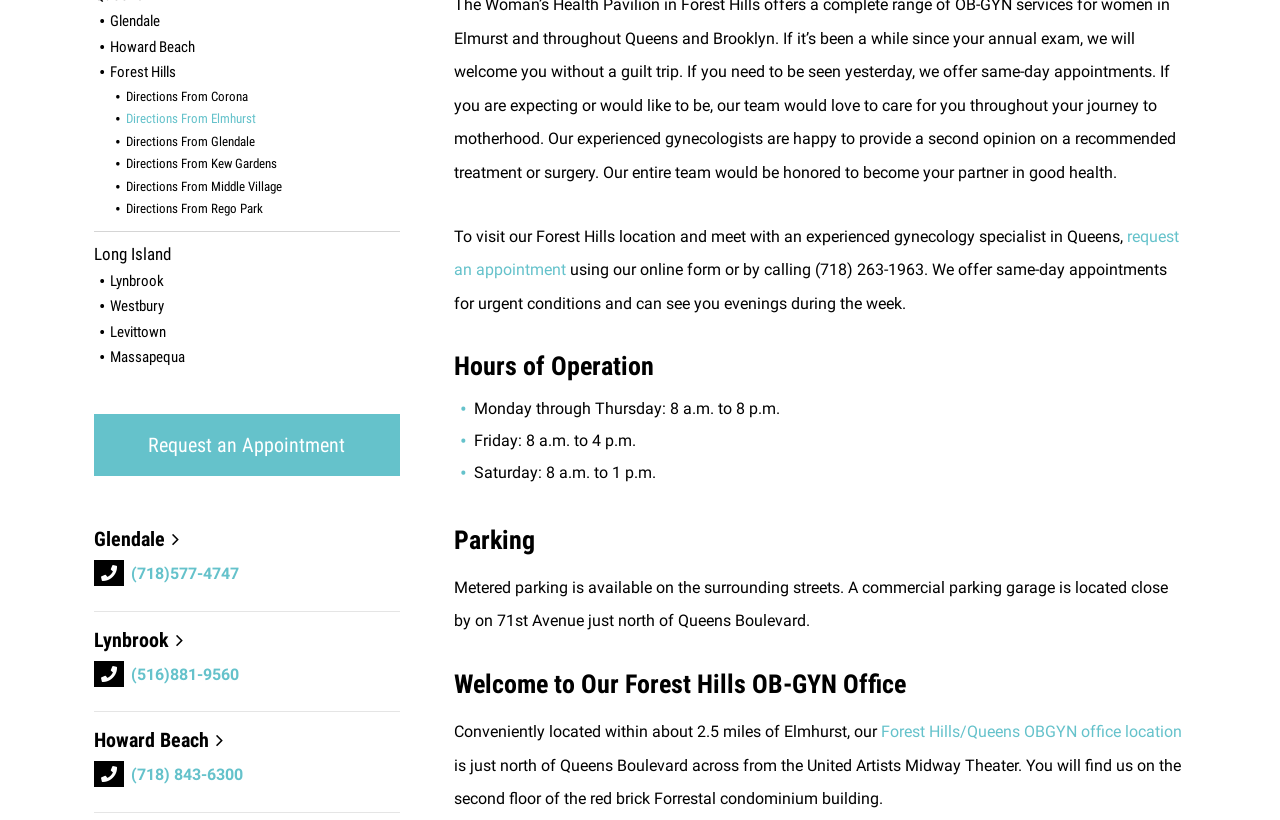Provide the bounding box coordinates in the format (top-left x, top-left y, bottom-right x, bottom-right y). All values are floating point numbers between 0 and 1. Determine the bounding box coordinate of the UI element described as: Forest Hills/Queens OBGYN office location

[0.689, 0.881, 0.924, 0.904]